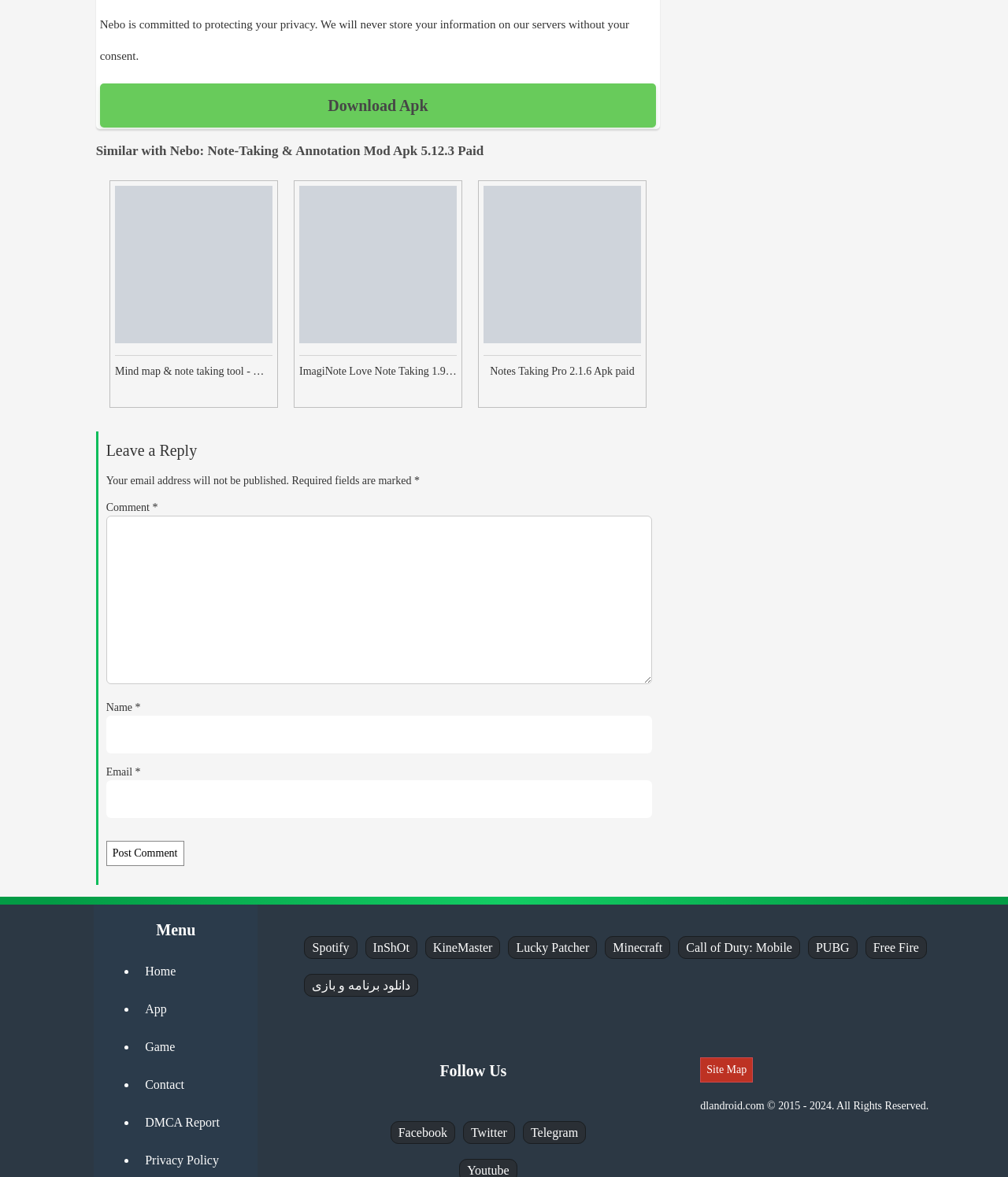What is the topic of the main content?
Please answer using one word or phrase, based on the screenshot.

Note-taking apps